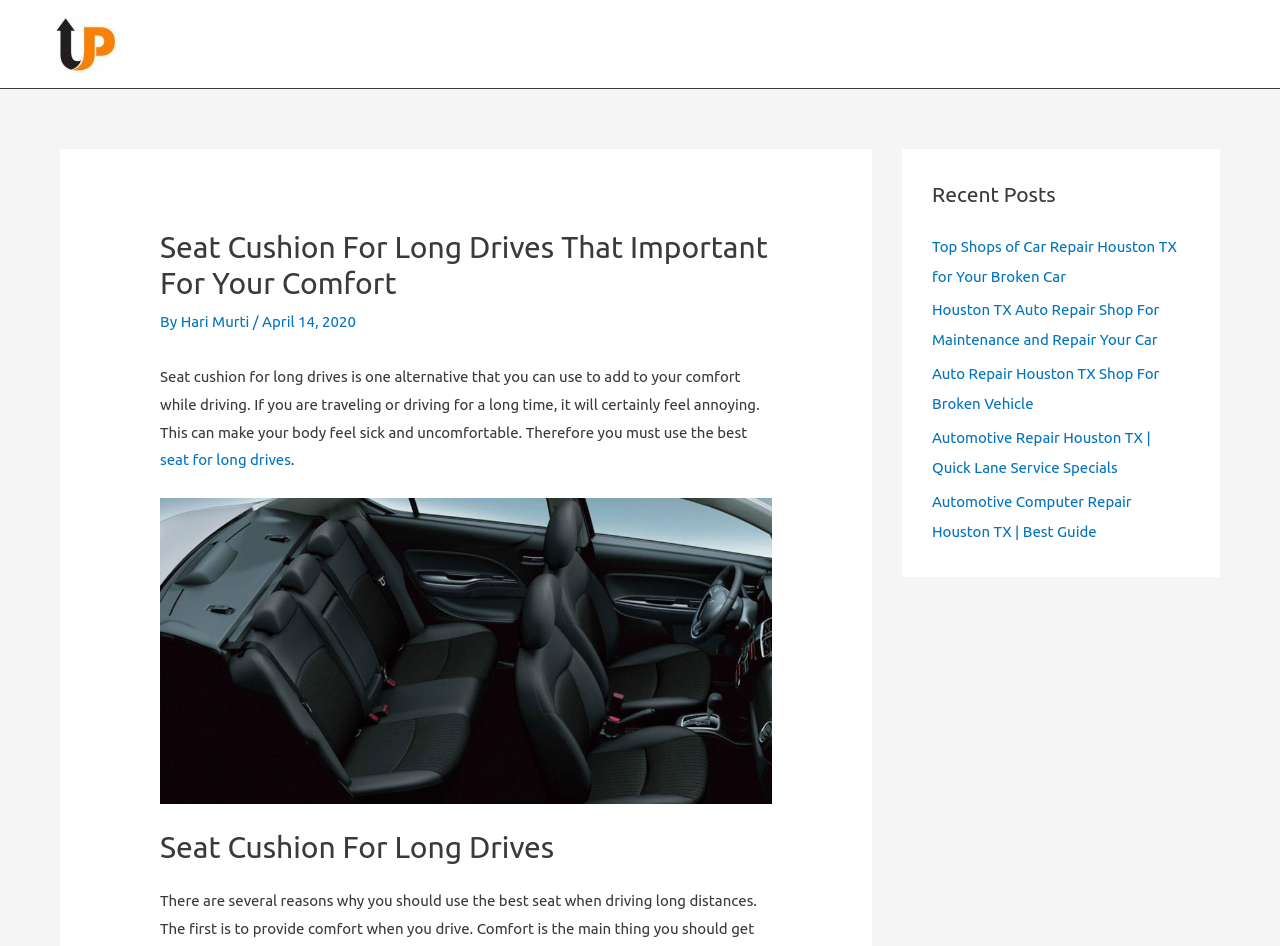Use a single word or phrase to answer the following:
What is located on the right side of the webpage?

Recent Posts